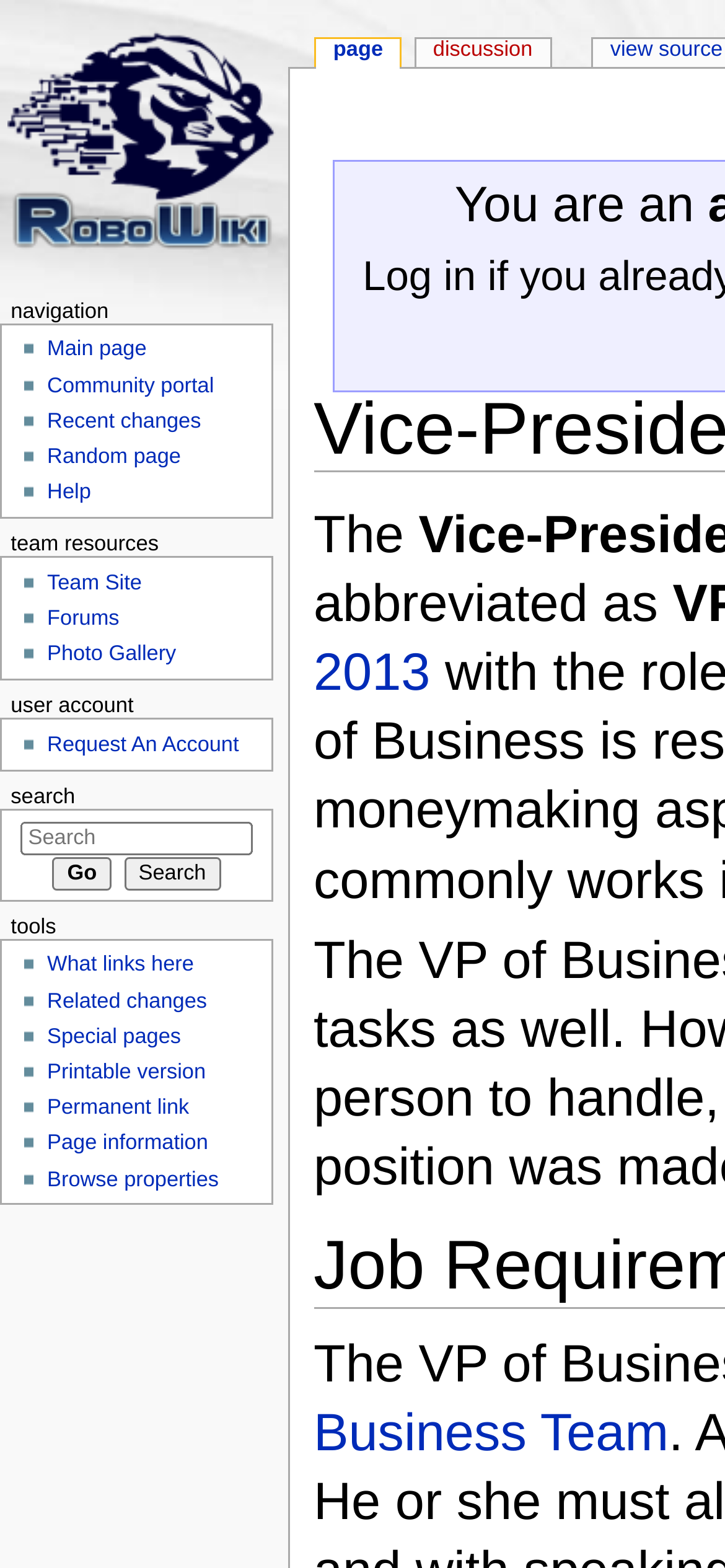Locate the bounding box coordinates of the area where you should click to accomplish the instruction: "Jump to navigation".

[0.566, 0.3, 0.715, 0.317]